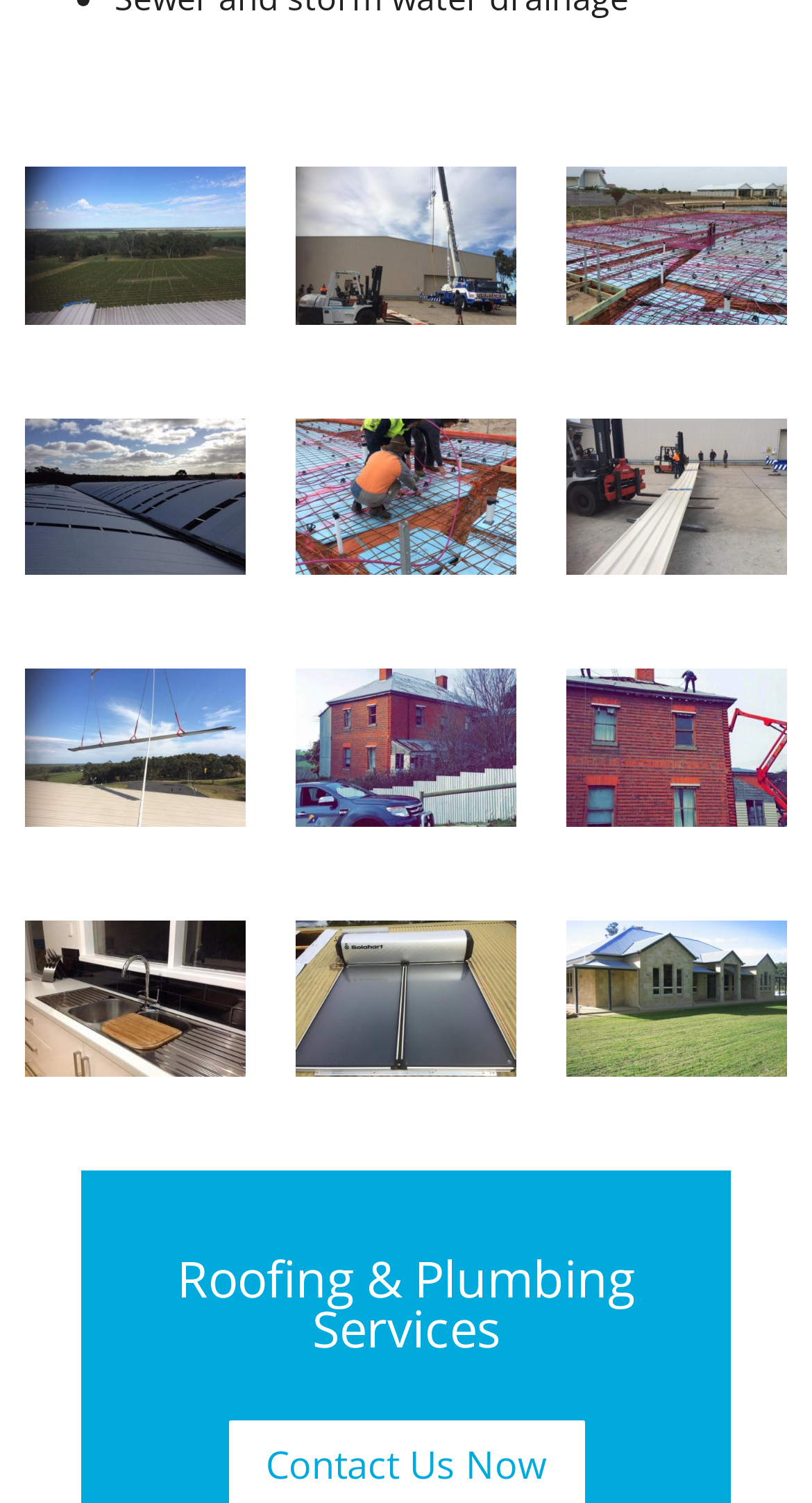Identify the bounding box coordinates of the element that should be clicked to fulfill this task: "view roofing and plumbing services". The coordinates should be provided as four float numbers between 0 and 1, i.e., [left, top, right, bottom].

[0.203, 0.835, 0.797, 0.915]